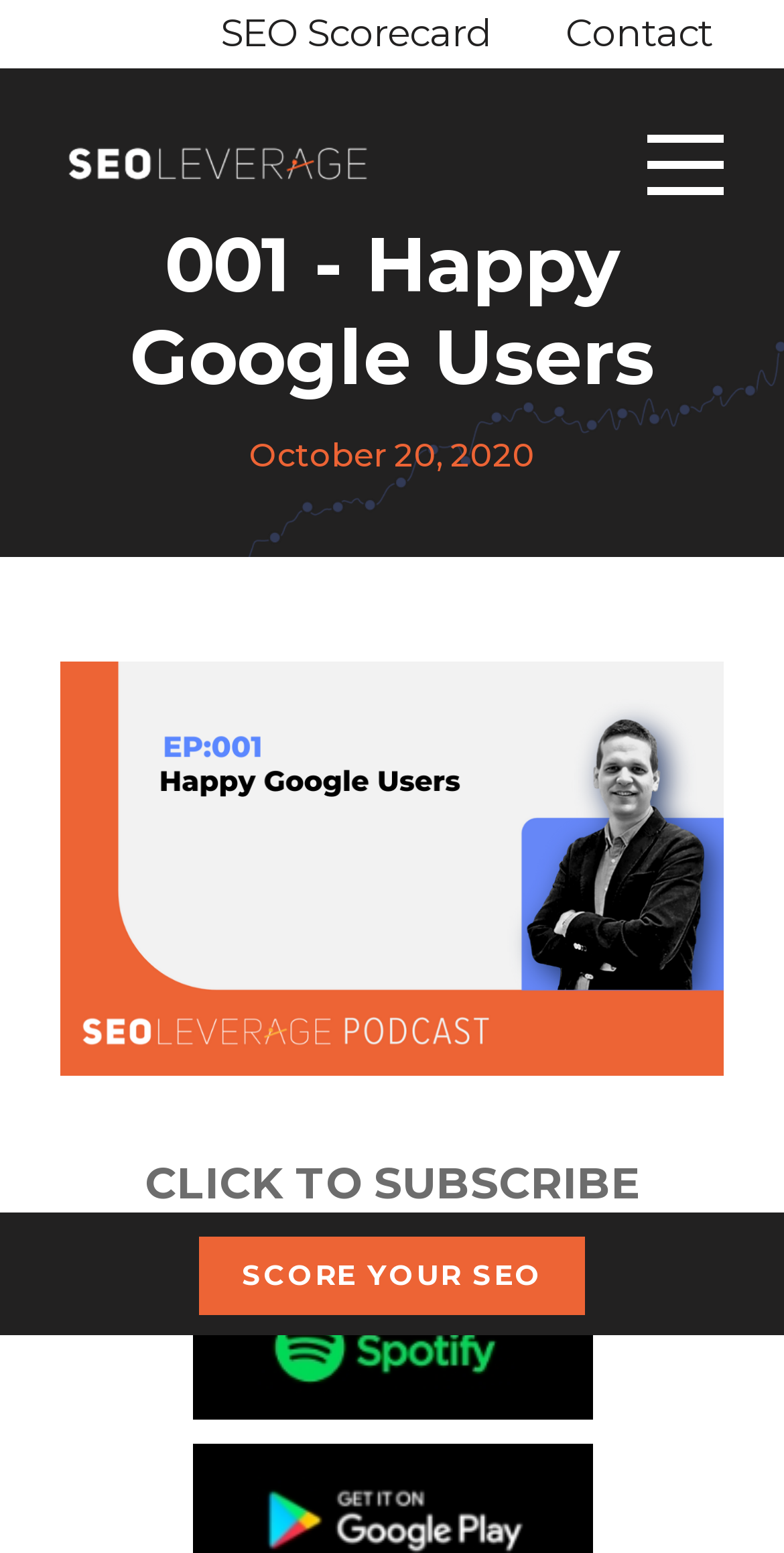What type of button is located at the bottom of the webpage? Based on the image, give a response in one word or a short phrase.

Spotify button